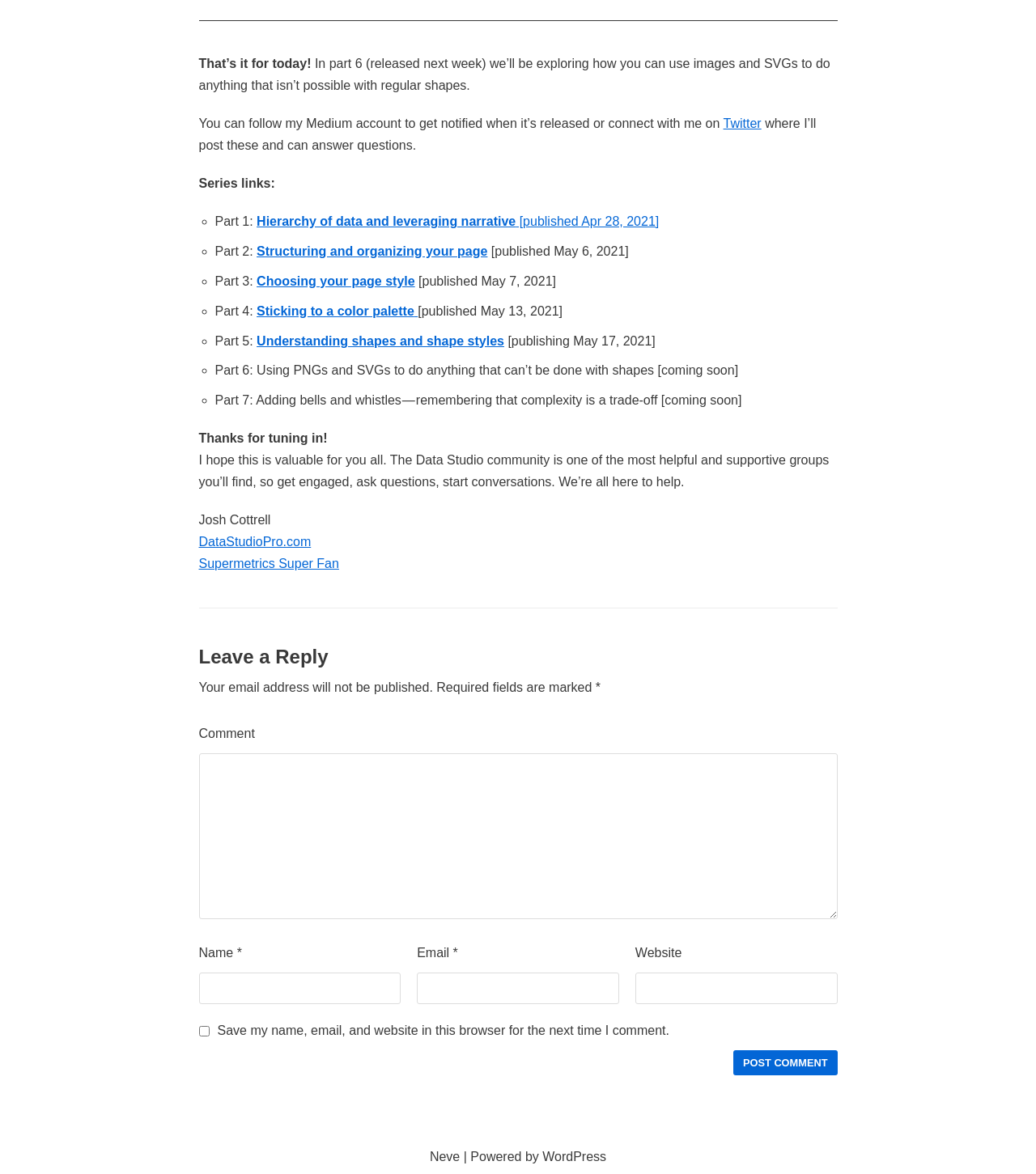Identify the bounding box coordinates for the element that needs to be clicked to fulfill this instruction: "Follow the author on Twitter". Provide the coordinates in the format of four float numbers between 0 and 1: [left, top, right, bottom].

[0.698, 0.099, 0.735, 0.111]